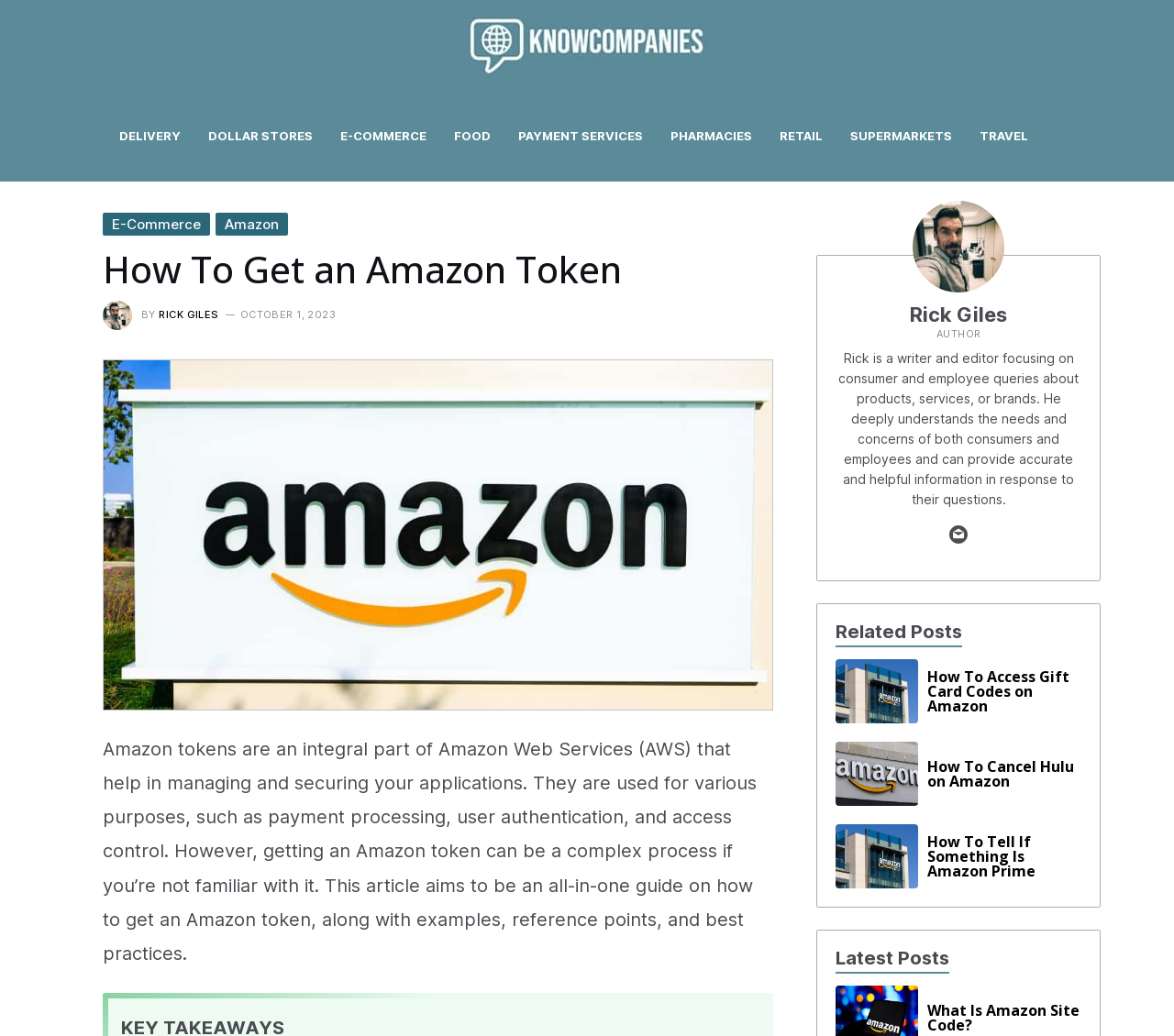Using the webpage screenshot and the element description Track Volunteer Hours, determine the bounding box coordinates. Specify the coordinates in the format (top-left x, top-left y, bottom-right x, bottom-right y) with values ranging from 0 to 1.

None